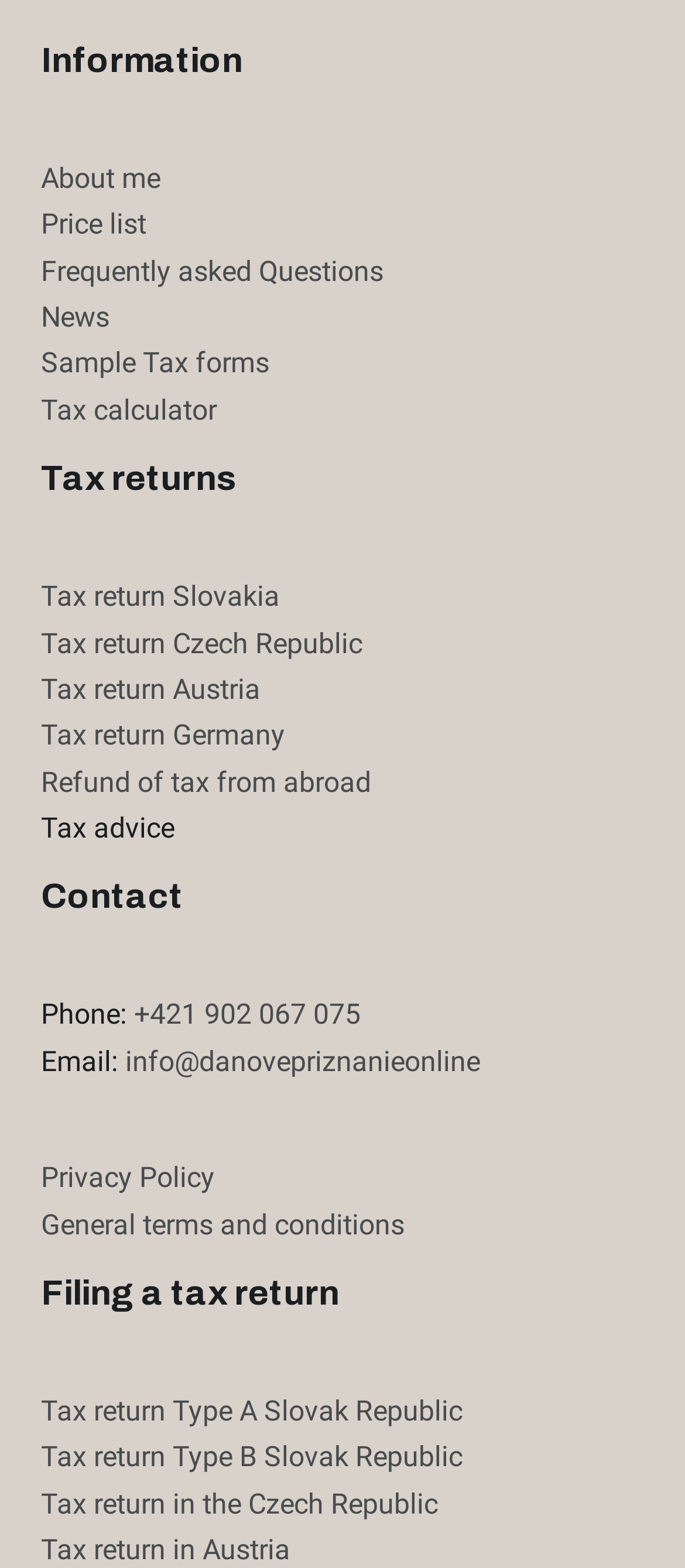What is the first link under the 'Information' heading?
Please provide a single word or phrase as your answer based on the screenshot.

About me